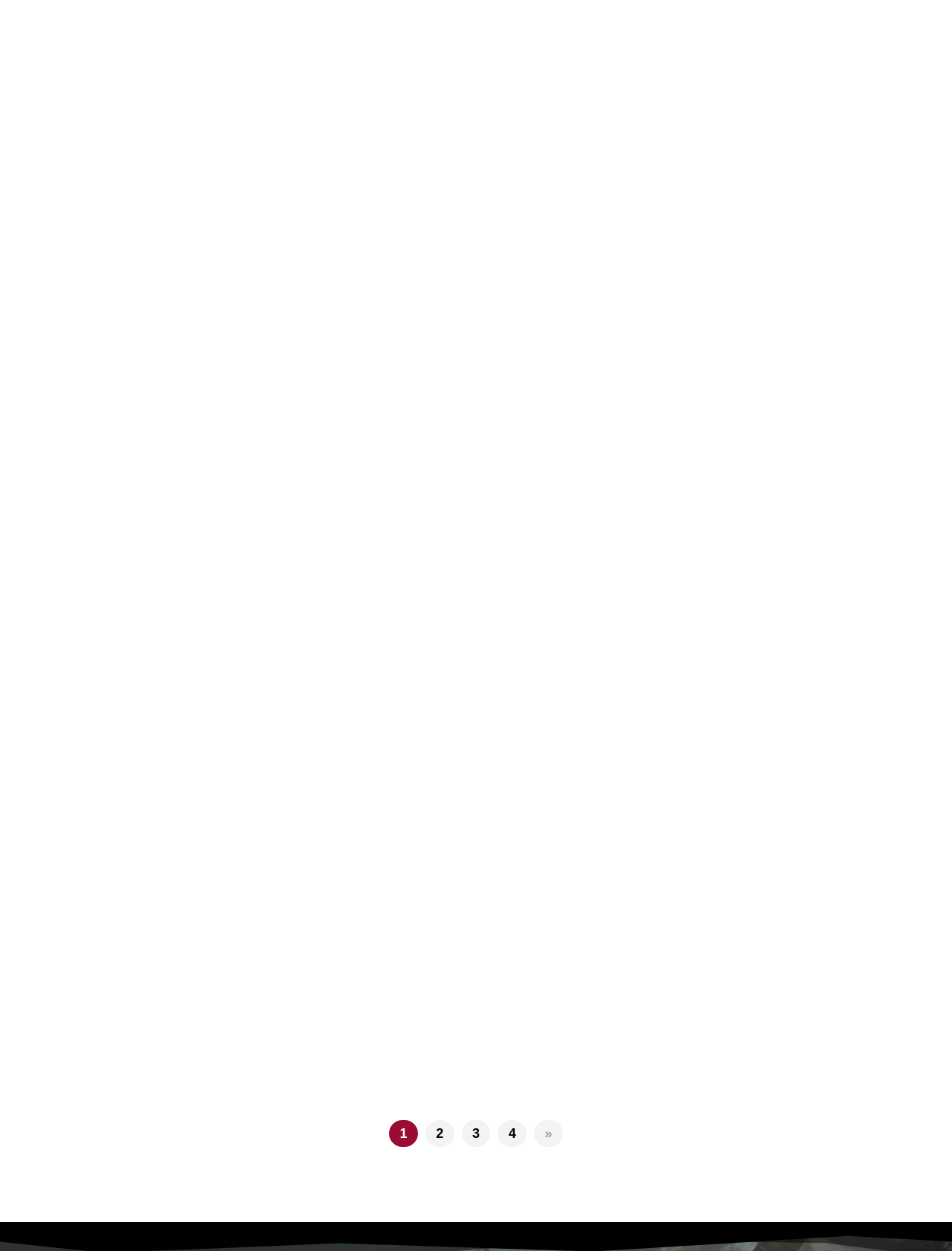Please provide a detailed answer to the question below by examining the image:
What is the purpose of the article '13 D&D Forest Monsters for Your Campaign'?

The article's introduction mentions that the party is traveling through a dark forest, and the article provides 13 forest monsters for the campaign, suggesting that the purpose of the article is to provide monsters for a campaign.